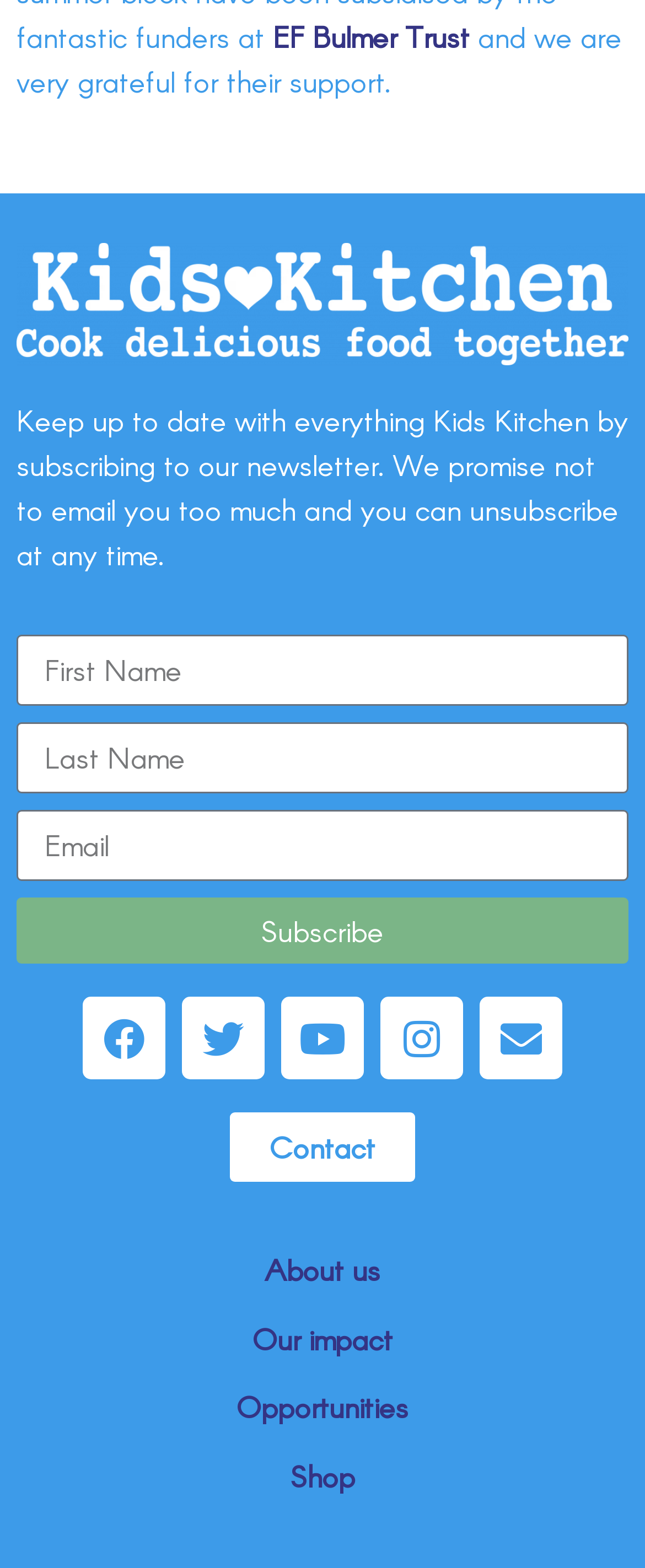What is the name of the trust mentioned on the webpage?
Give a single word or phrase answer based on the content of the image.

EF Bulmer Trust